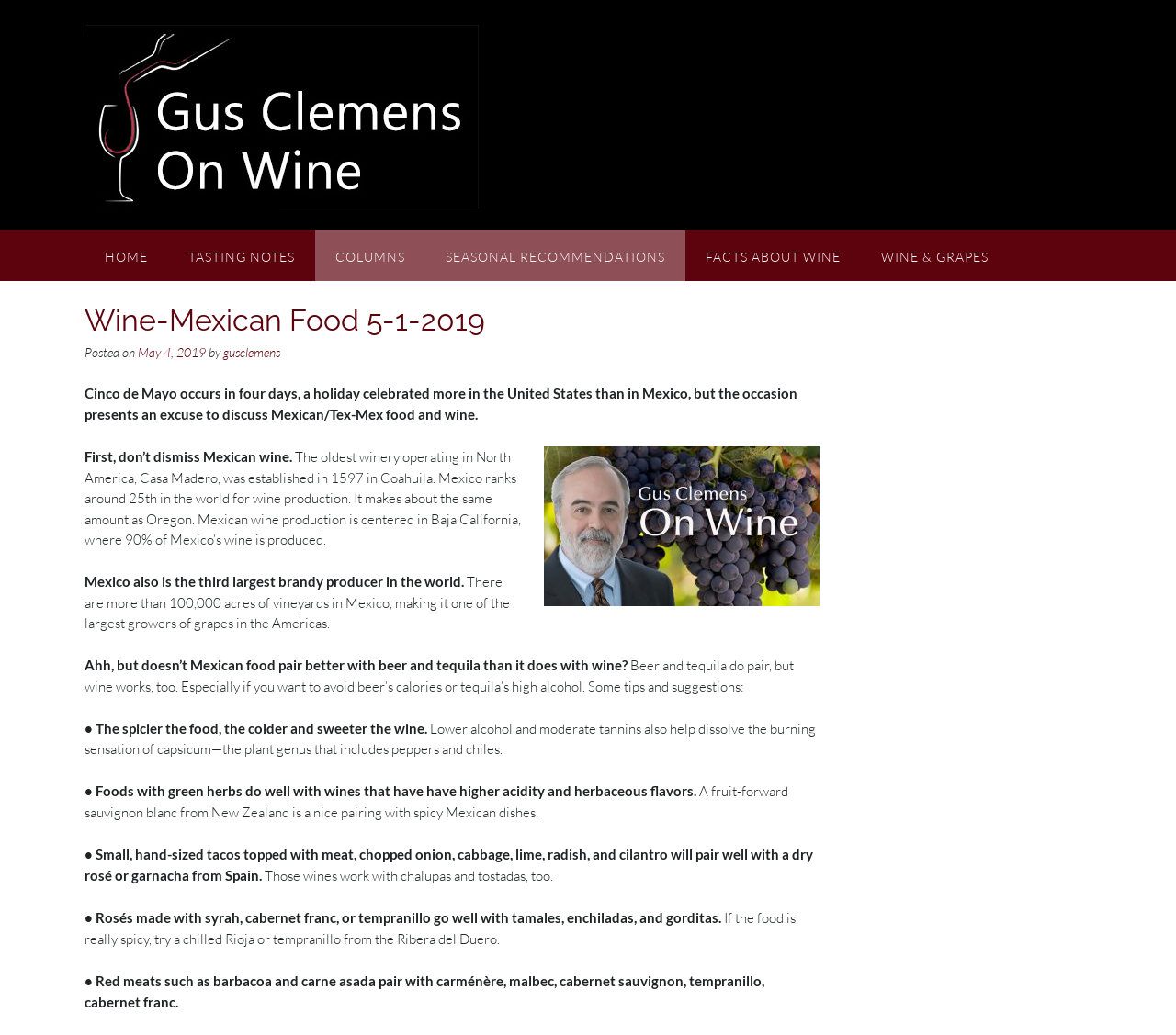Identify the bounding box coordinates for the UI element described by the following text: "alt="Gus Clemens on Wine"". Provide the coordinates as four float numbers between 0 and 1, in the format [left, top, right, bottom].

[0.072, 0.024, 0.407, 0.201]